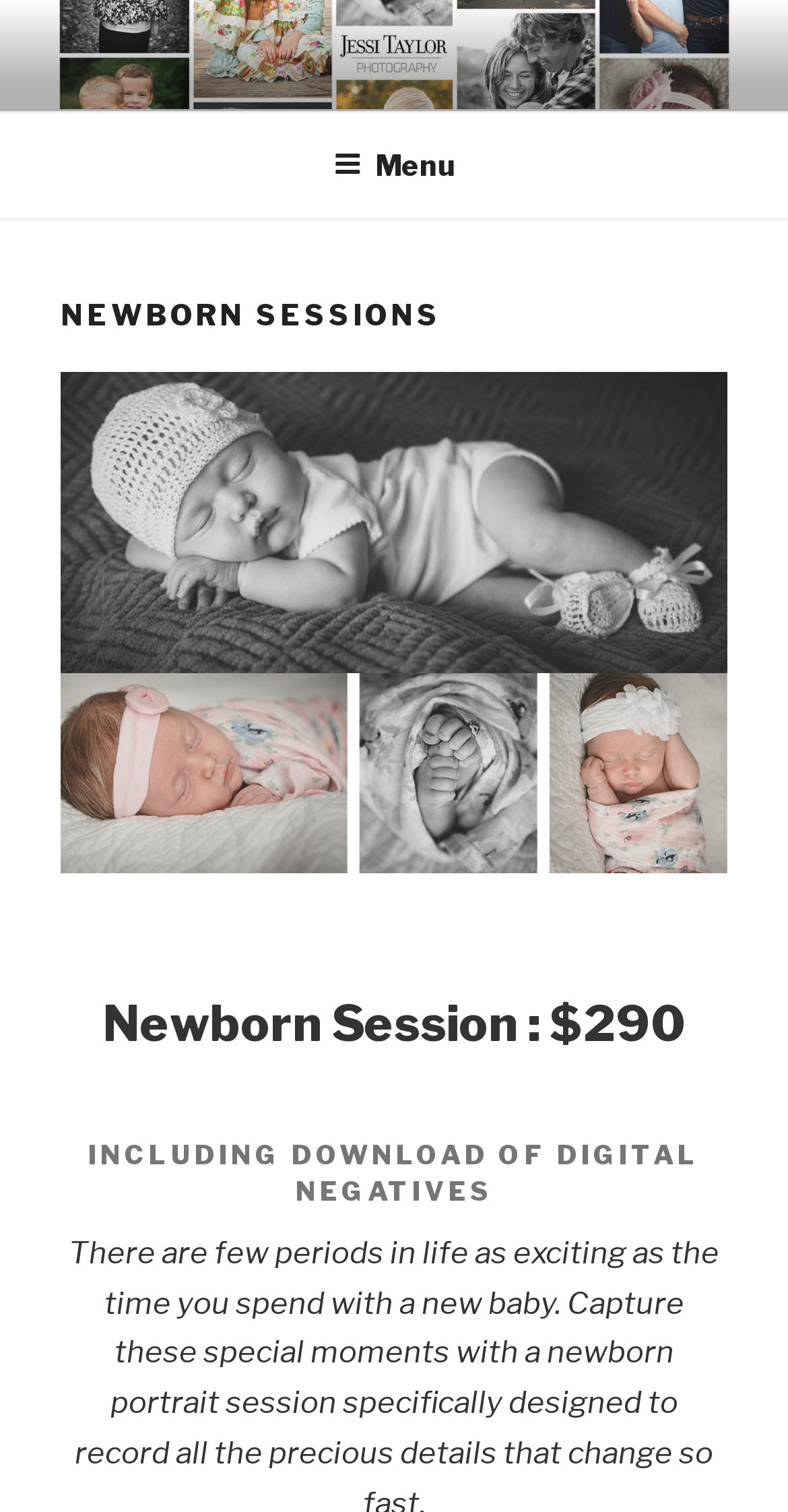Provide your answer in a single word or phrase: 
What is the main topic of this webpage?

Newborn photography